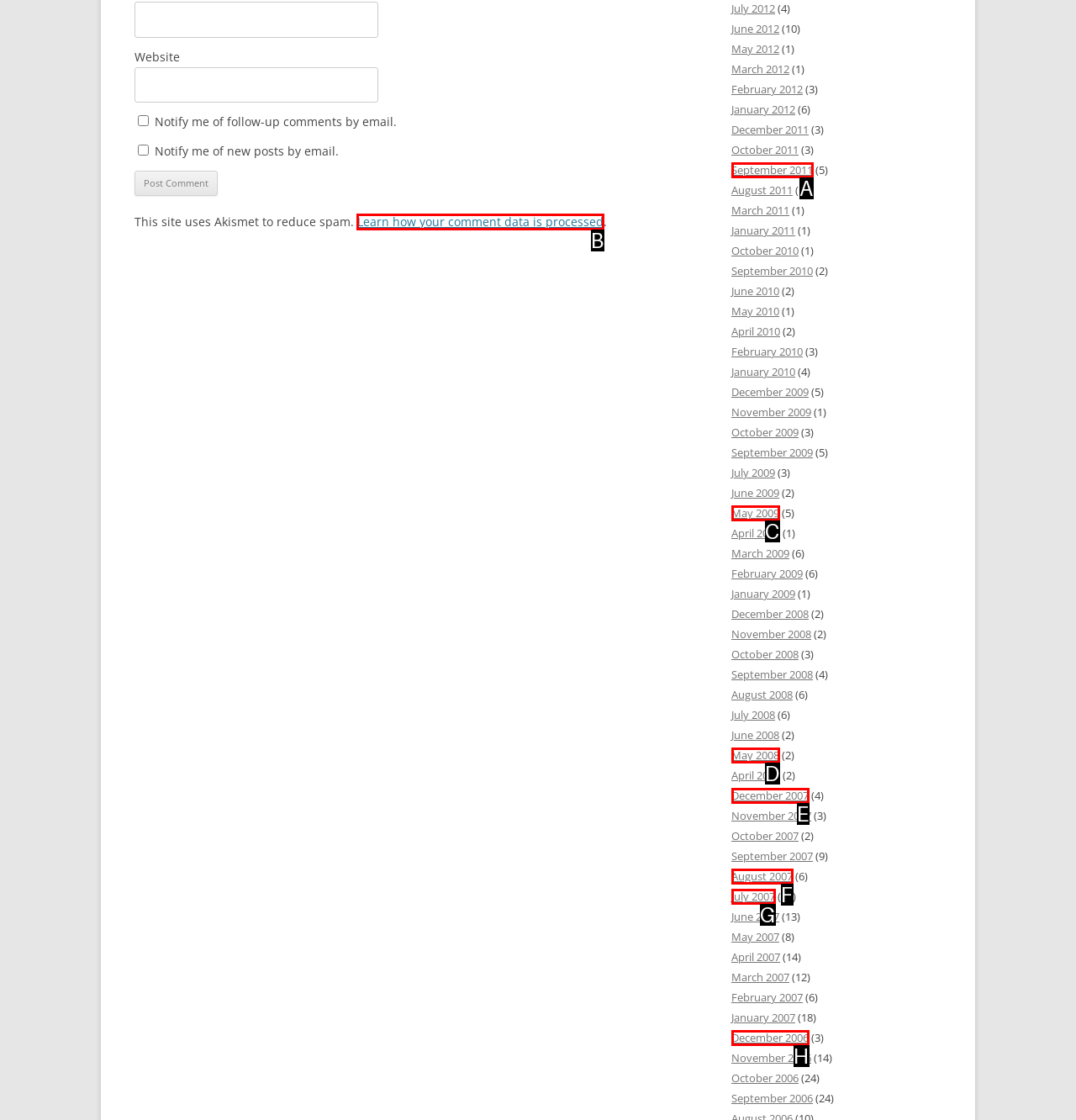Which option should you click on to fulfill this task: Learn how your comment data is processed? Answer with the letter of the correct choice.

B